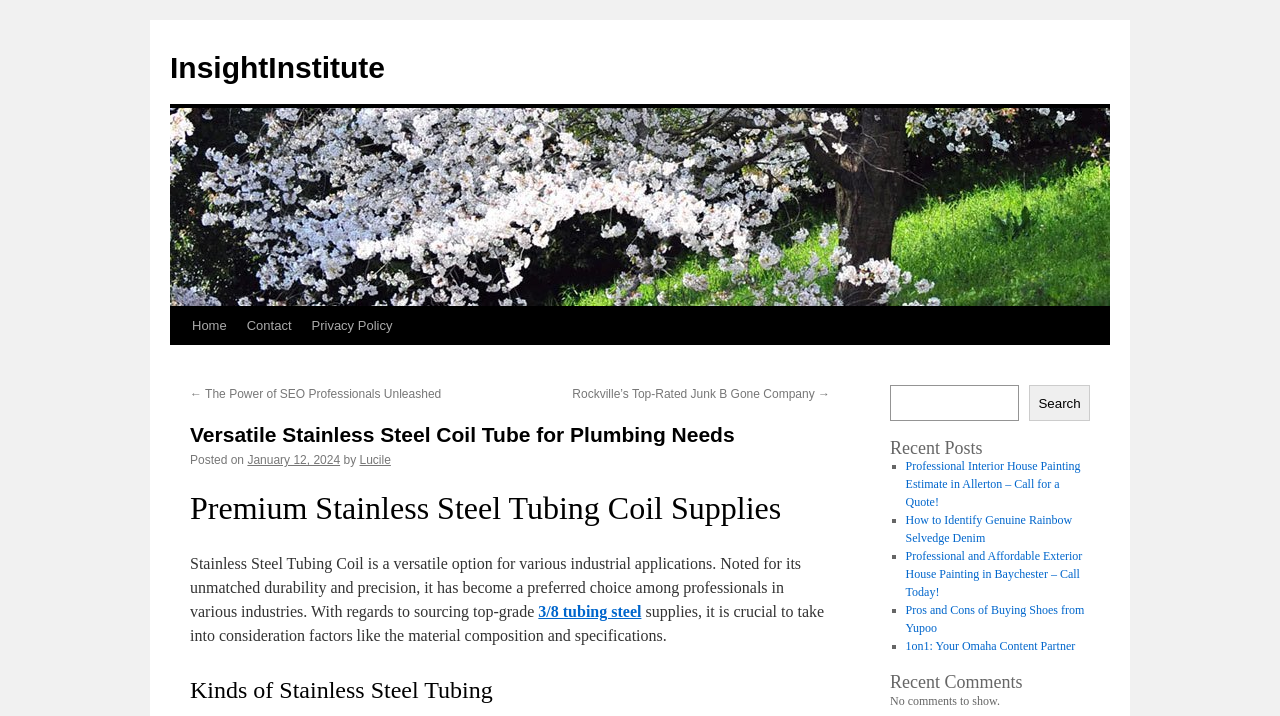Give a full account of the webpage's elements and their arrangement.

The webpage is about InsightInstitute, a platform that provides information on various topics, including plumbing needs and industrial applications. At the top left corner, there is an image of InsightInstitute, accompanied by a link to the institute's homepage. Below the image, there are links to navigate to different sections of the website, including "Home", "Contact", and "Privacy Policy".

The main content of the webpage is an article titled "Versatile Stainless Steel Coil Tube for Plumbing Needs". The article is divided into sections, with headings such as "Premium Stainless Steel Tubing Coil Supplies", "Kinds of Stainless Steel Tubing", and "Recent Posts". The article discusses the benefits and applications of stainless steel tubing coils, including their durability and precision.

On the right side of the webpage, there is a search bar with a search button. Below the search bar, there is a section titled "Recent Posts", which lists several articles with links to read more. The articles are marked with list markers (■) and have titles such as "Professional Interior House Painting Estimate in Allerton – Call for a Quote!" and "How to Identify Genuine Rainbow Selvedge Denim".

At the bottom of the webpage, there is a section titled "Recent Comments", which currently shows no comments. Overall, the webpage provides informative content on stainless steel tubing coils and other related topics, with easy navigation to different sections of the website.